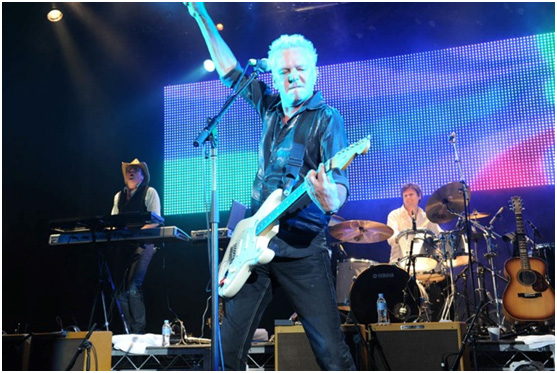What is the purpose of the dynamic backdrop?
Please provide a single word or phrase in response based on the screenshot.

to add to the electrifying atmosphere